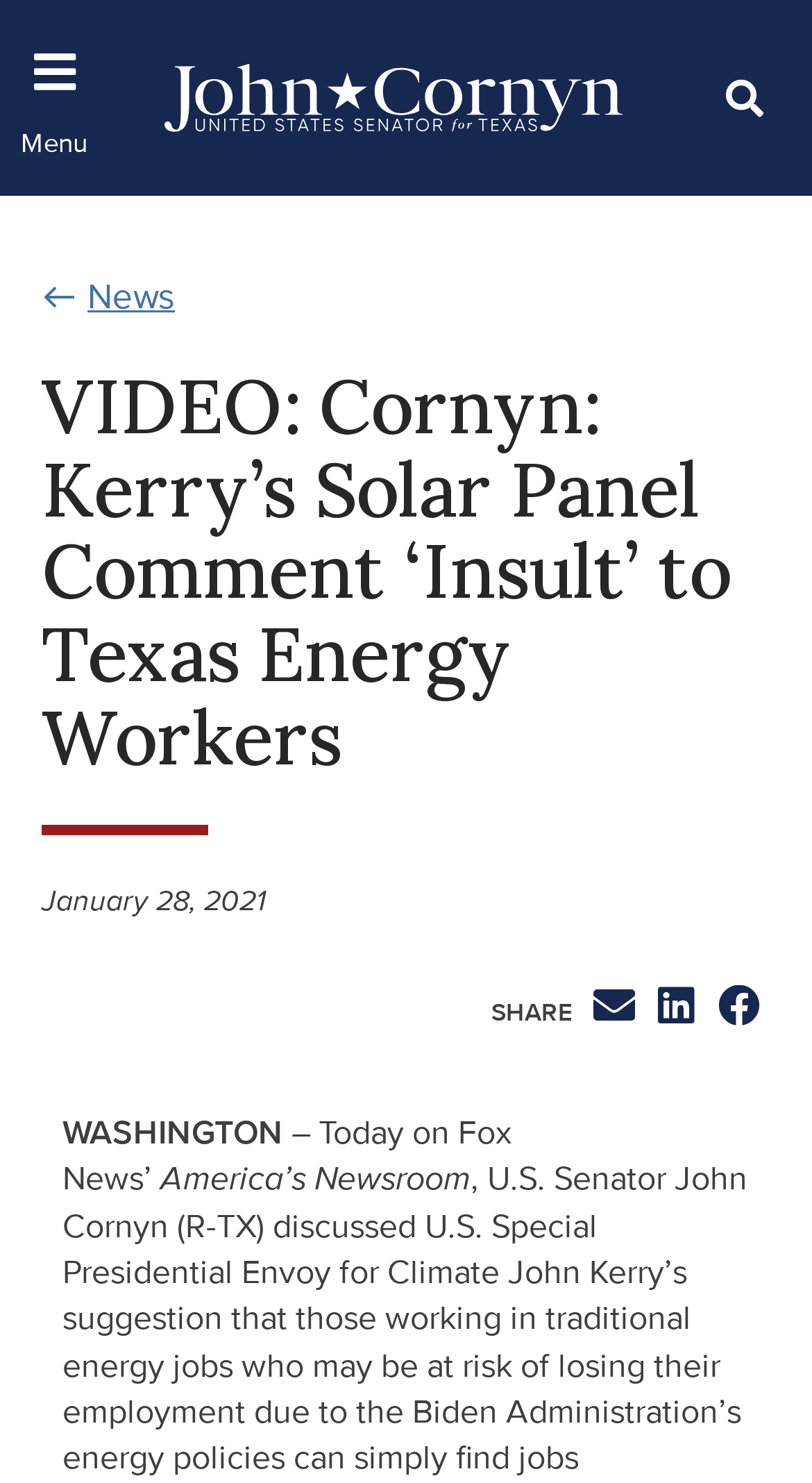Describe all the significant parts and information present on the webpage.

The webpage features a video titled "Cornyn: Kerry’s Solar Panel Comment ‘Insult’ to Texas Energy Workers | Senator Cornyn" at the top, which is currently in focus. Above the video, there is a search bar with a "Search" button on the top right corner. Below the search bar, there is a link to "John Cornyn | United States Senator for Texas" accompanied by an image of John Cornyn.

On the top left corner, there is a "Menu" button with a dropdown icon. Next to the menu button, there are three buttons: "News", the video title, and a "Share" button. The video title is a heading that spans almost the entire width of the page. Below the video title, there is a date "January 28, 2021" and the "Share" button, which has three options to share on email, LinkedIn, and Facebook.

The main content of the webpage is a news article with a title that starts with "WASHINGTON – Today on Fox News’ America’s Newsroom..." and continues with a discussion about U.S. Senator John Cornyn's comments on U.S. Special Presidential Envoy for Climate John Kerry's suggestion regarding traditional energy jobs.